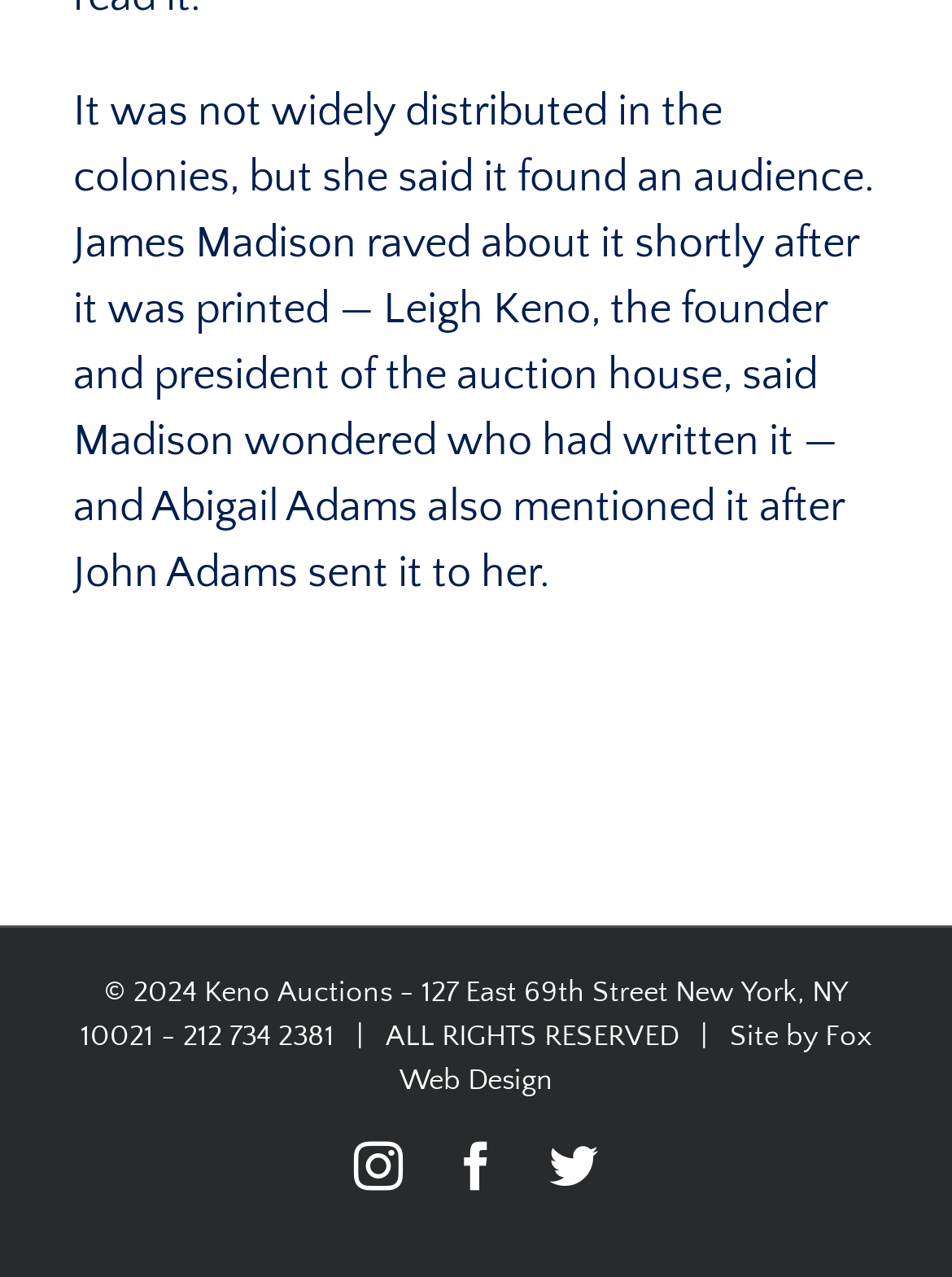Show the bounding box coordinates for the HTML element described as: "Facebook".

[0.474, 0.895, 0.526, 0.933]